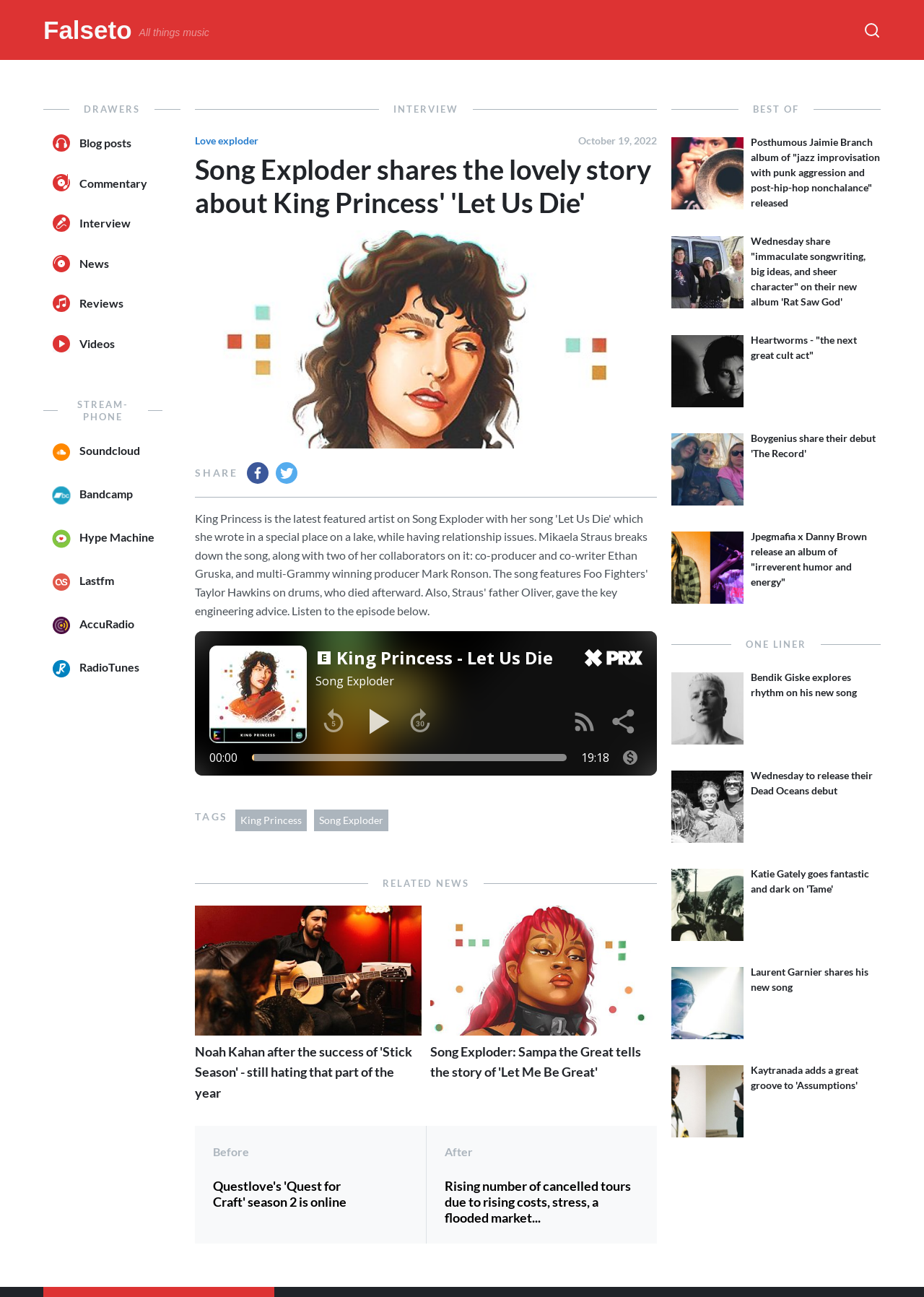Please find and report the bounding box coordinates of the element to click in order to perform the following action: "Read the blog post about King Princess". The coordinates should be expressed as four float numbers between 0 and 1, in the format [left, top, right, bottom].

[0.211, 0.095, 0.711, 0.676]